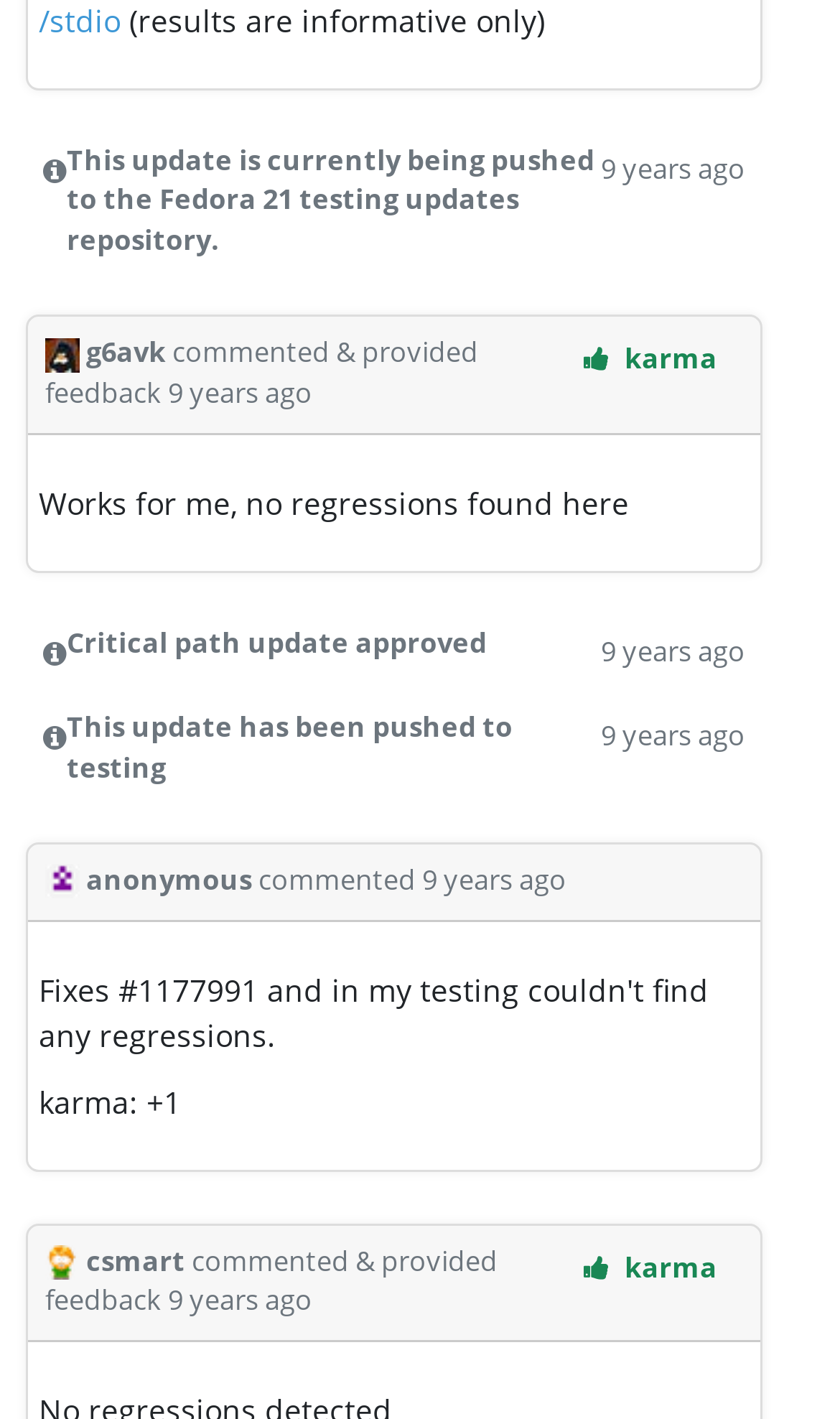Locate the bounding box coordinates of the area where you should click to accomplish the instruction: "View user profile".

[0.054, 0.236, 0.205, 0.261]